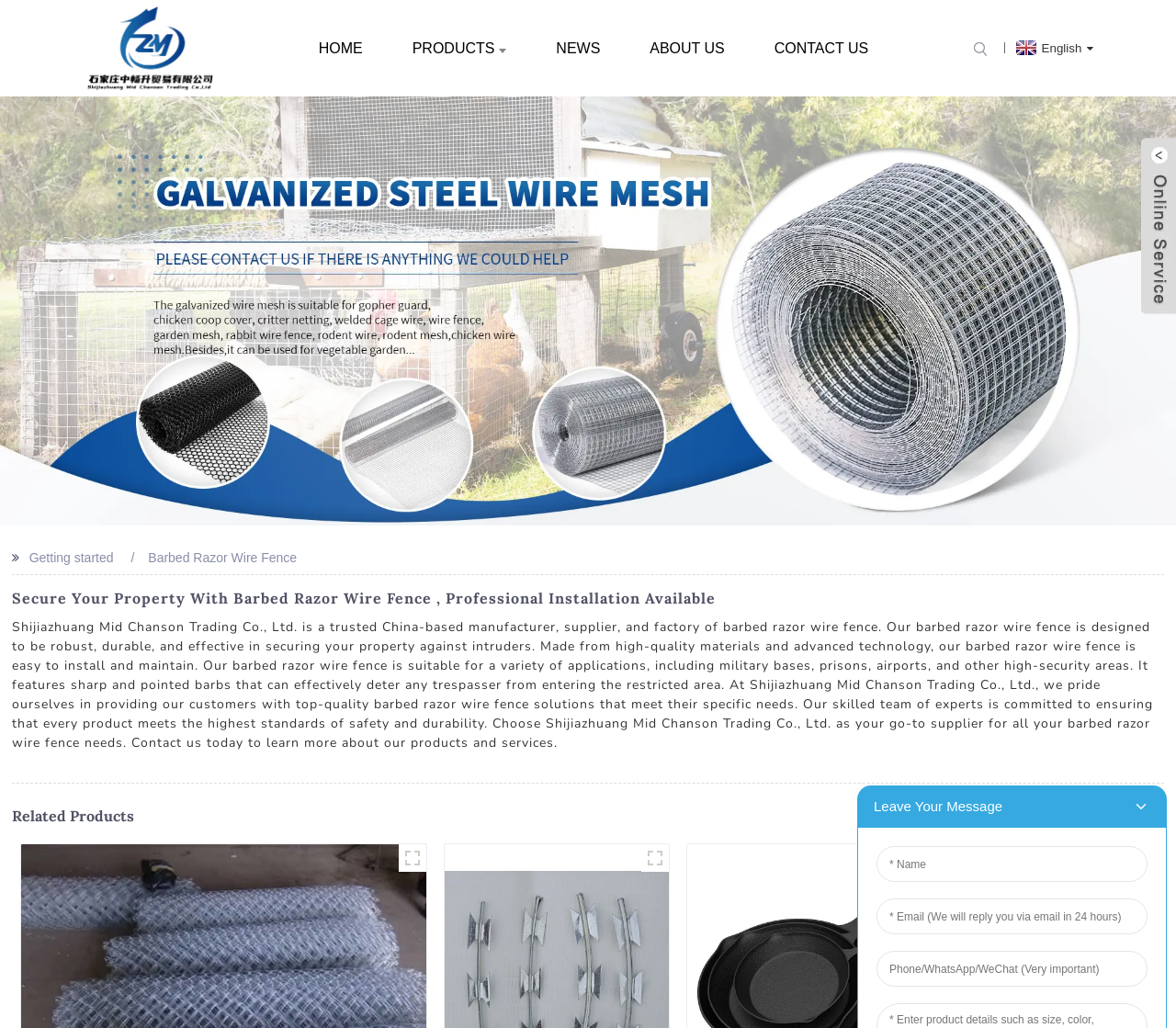Give a one-word or short phrase answer to the question: 
What is the company name of the manufacturer?

Shijiazhuang Mid Chanson Trading Co., Ltd.